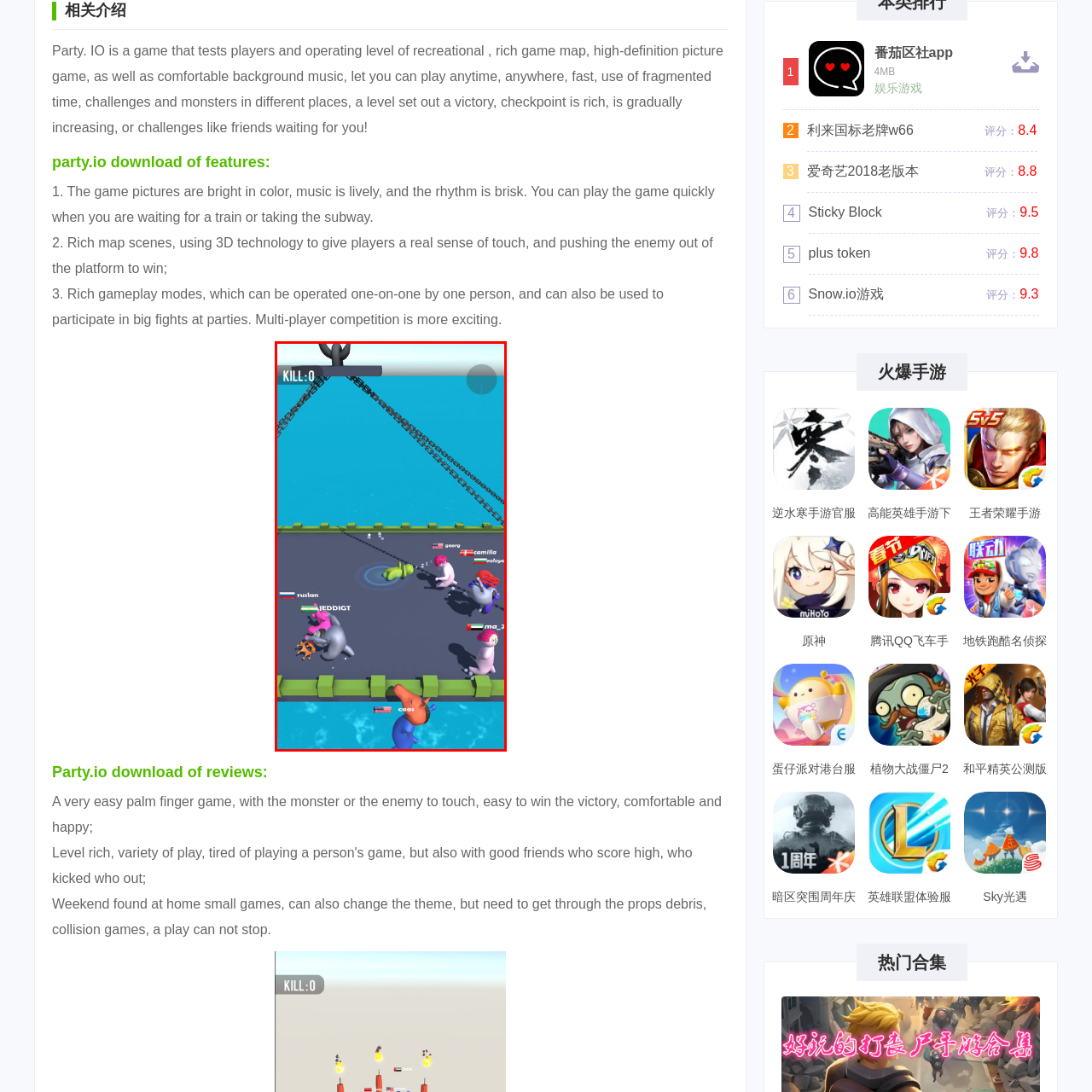Inspect the area enclosed by the red box and reply to the question using only one word or a short phrase: 
What is reflected on the scoreboard?

current kills